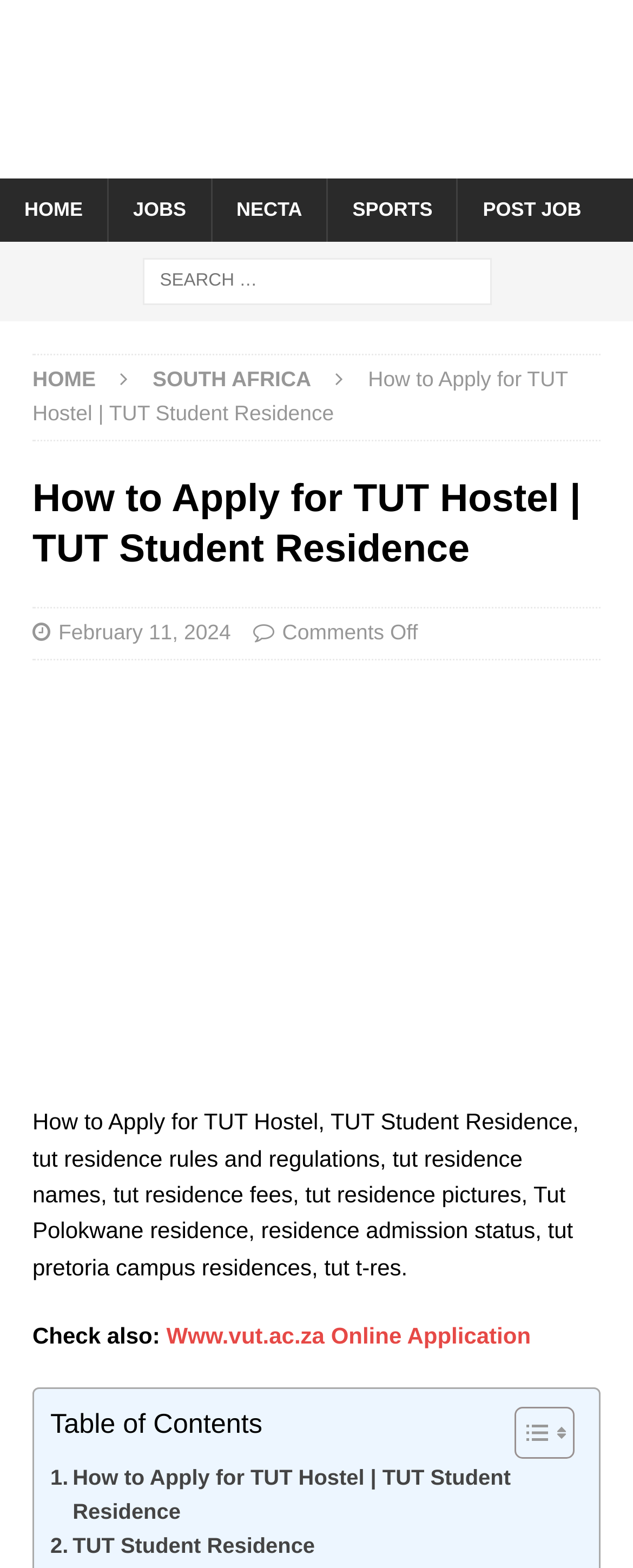How many links are there in the main navigation menu?
Provide a detailed answer to the question using information from the image.

The main navigation menu is located at the top of the webpage, and it contains links to 'HOME', 'JOBS', 'NECTA', 'SPORTS', and 'POST JOB', which makes a total of 5 links.